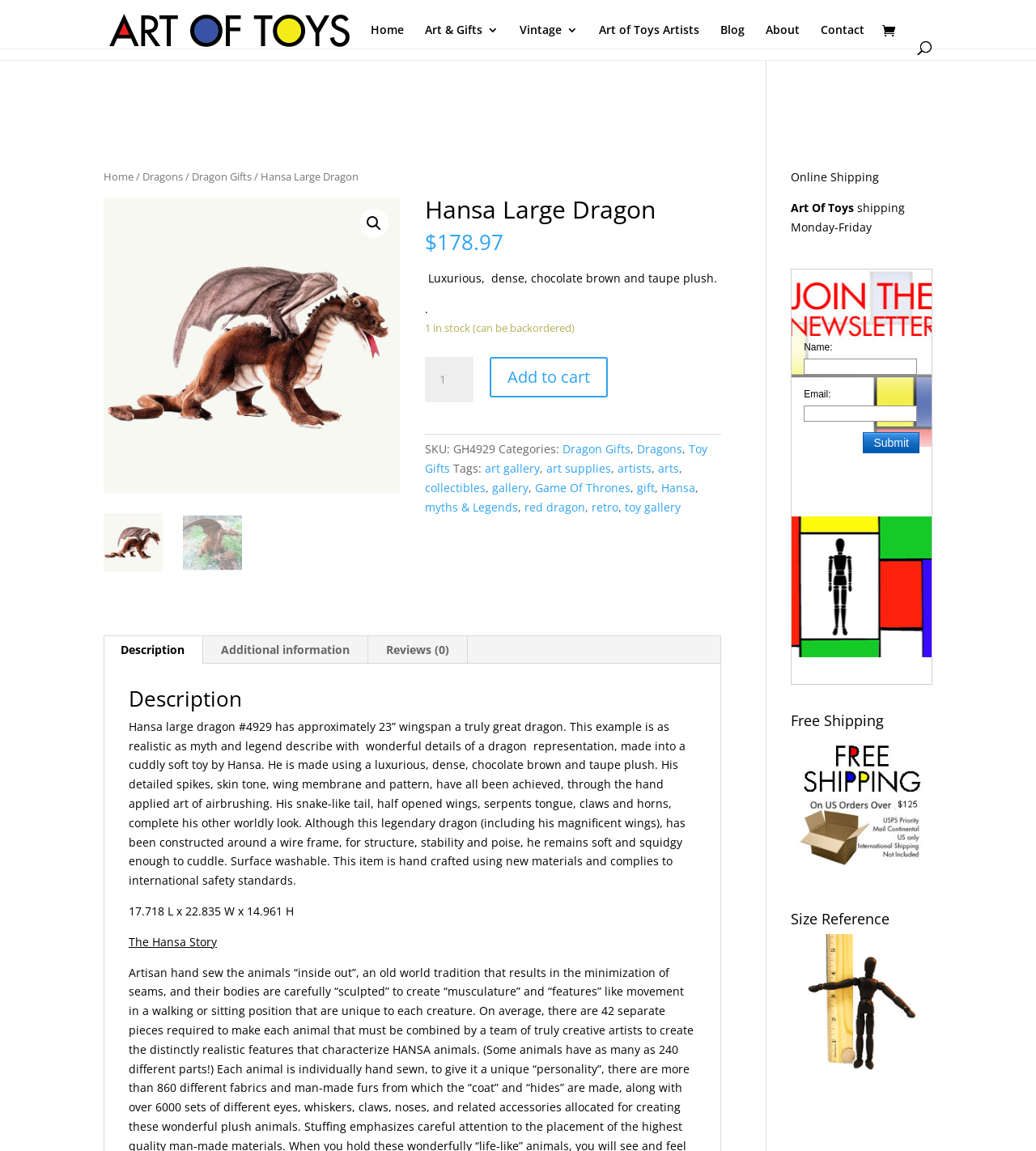What is the shipping policy?
Based on the visual details in the image, please answer the question thoroughly.

The website has a section dedicated to shipping information, which is labeled as 'Online Shipping', indicating that the website offers online shipping services.